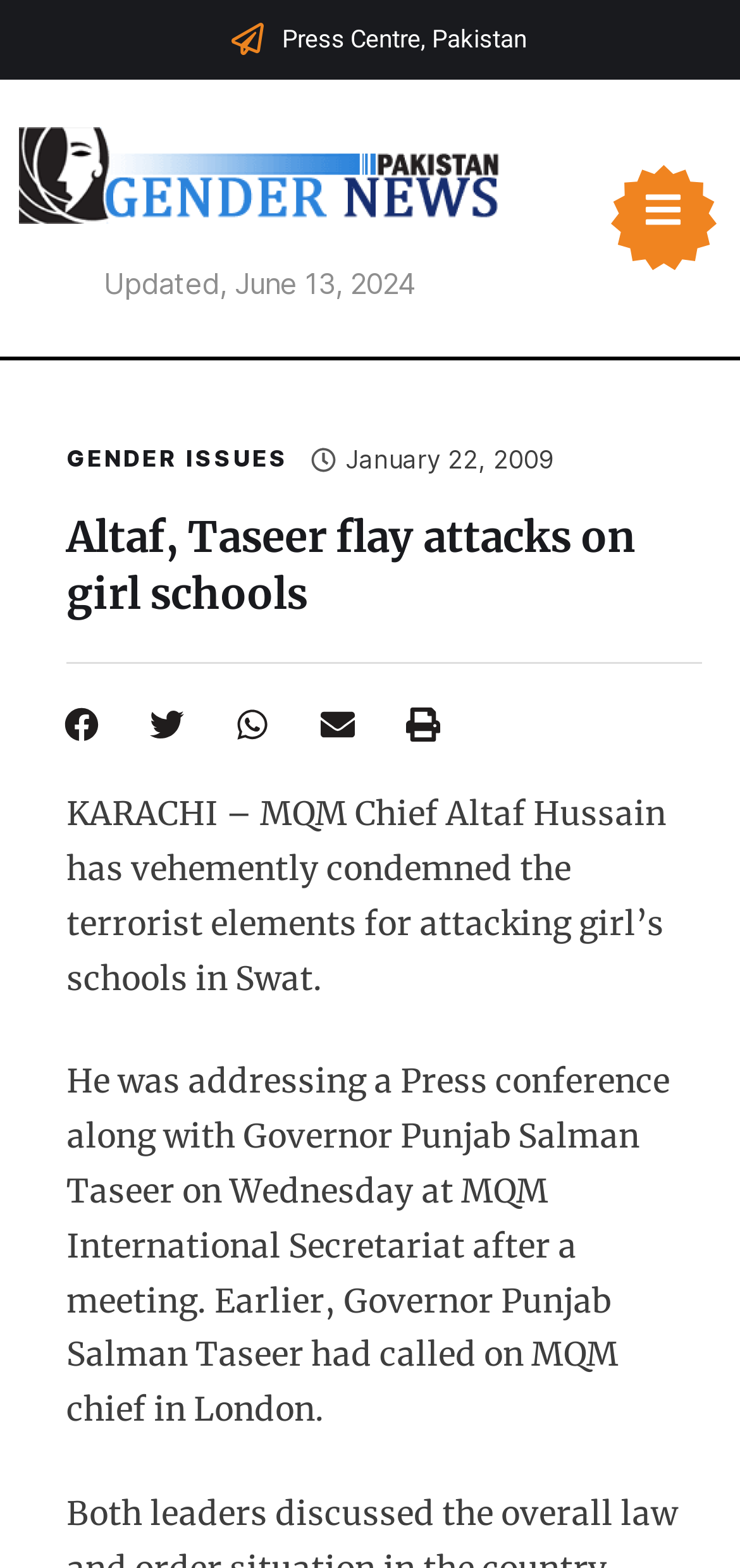Utilize the details in the image to thoroughly answer the following question: Where was the meeting held?

According to the webpage, the meeting between MQM Chief Altaf Hussain and Governor Punjab Salman Taseer was held at MQM International Secretariat, and then they addressed a Press conference.